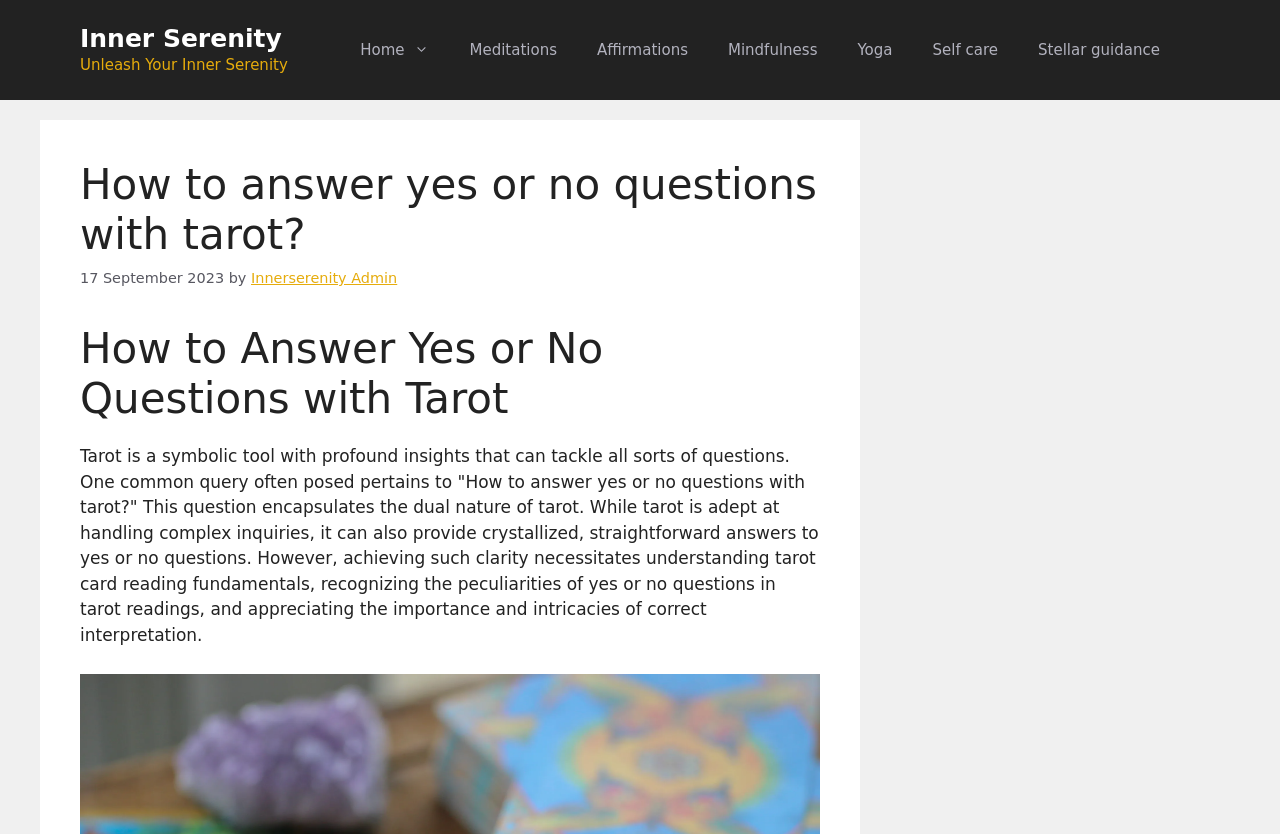Extract the primary headline from the webpage and present its text.

How to answer yes or no questions with tarot?